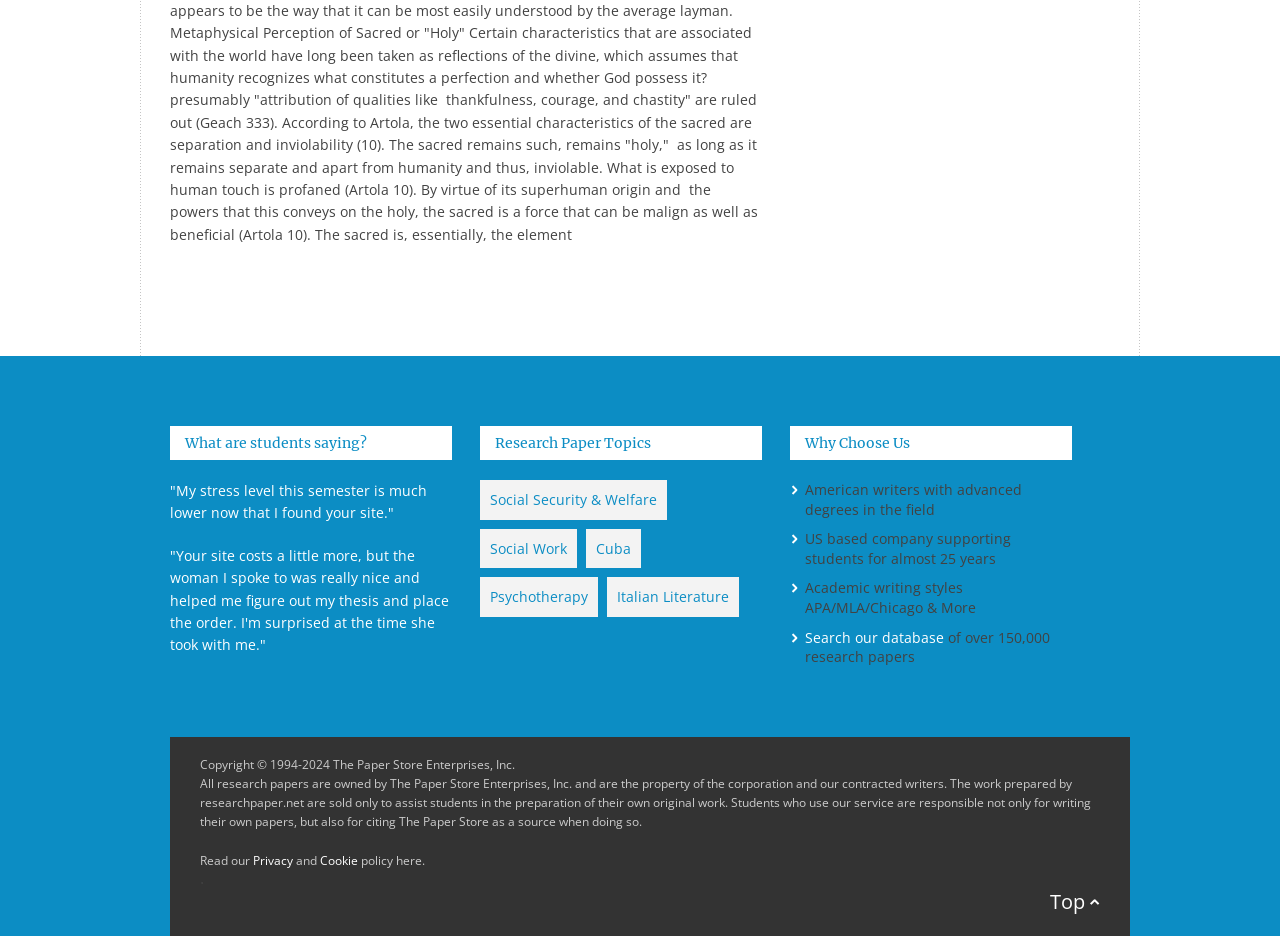Please specify the bounding box coordinates of the element that should be clicked to execute the given instruction: 'Search our database'. Ensure the coordinates are four float numbers between 0 and 1, expressed as [left, top, right, bottom].

[0.629, 0.671, 0.738, 0.691]